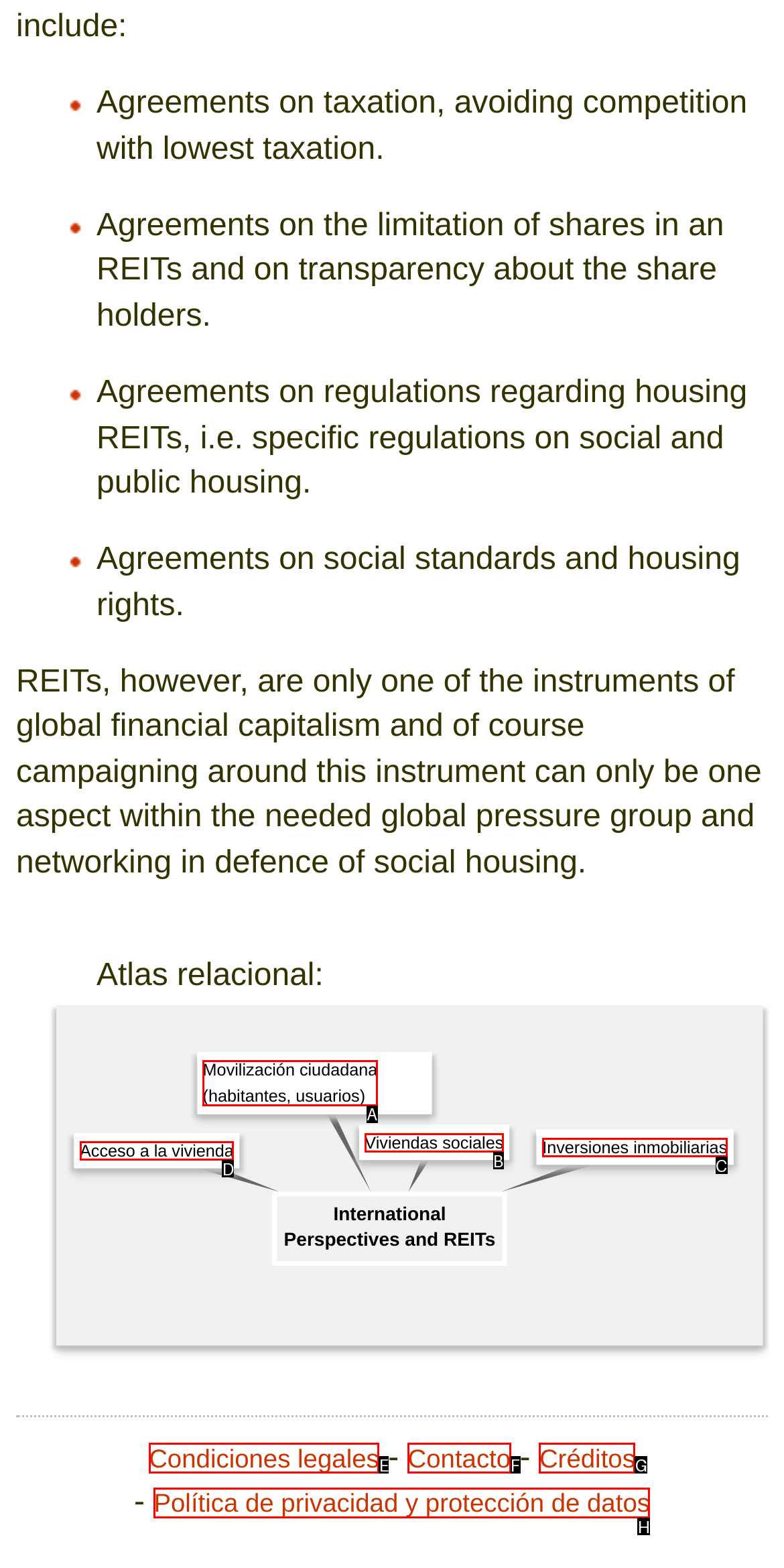Determine the option that aligns with this description: Condiciones legales
Reply with the option's letter directly.

E